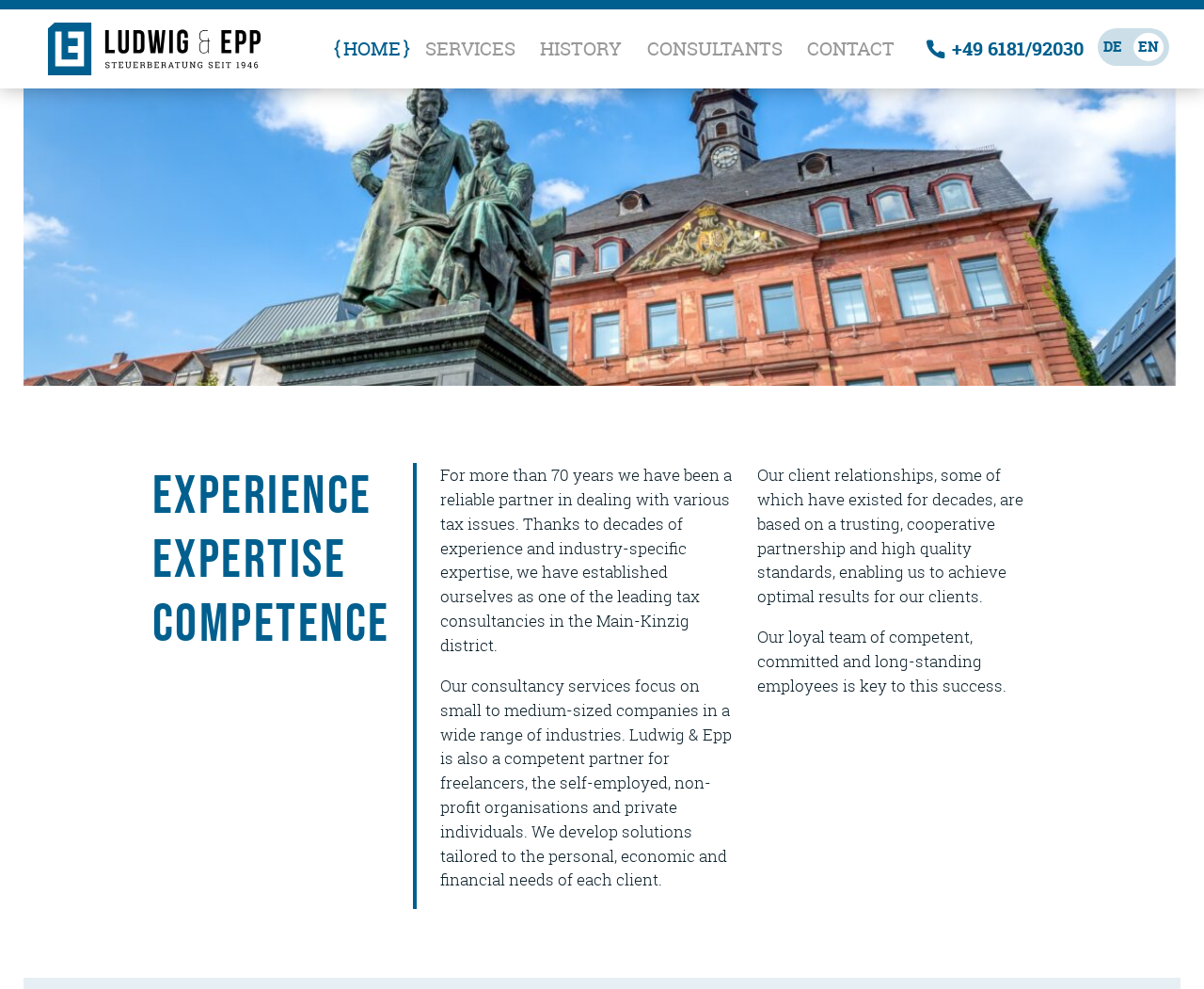Using the information in the image, give a detailed answer to the following question: What languages are available on the webpage?

I noticed two link elements with the text 'DE' and 'EN', which likely represent the German and English languages, respectively.